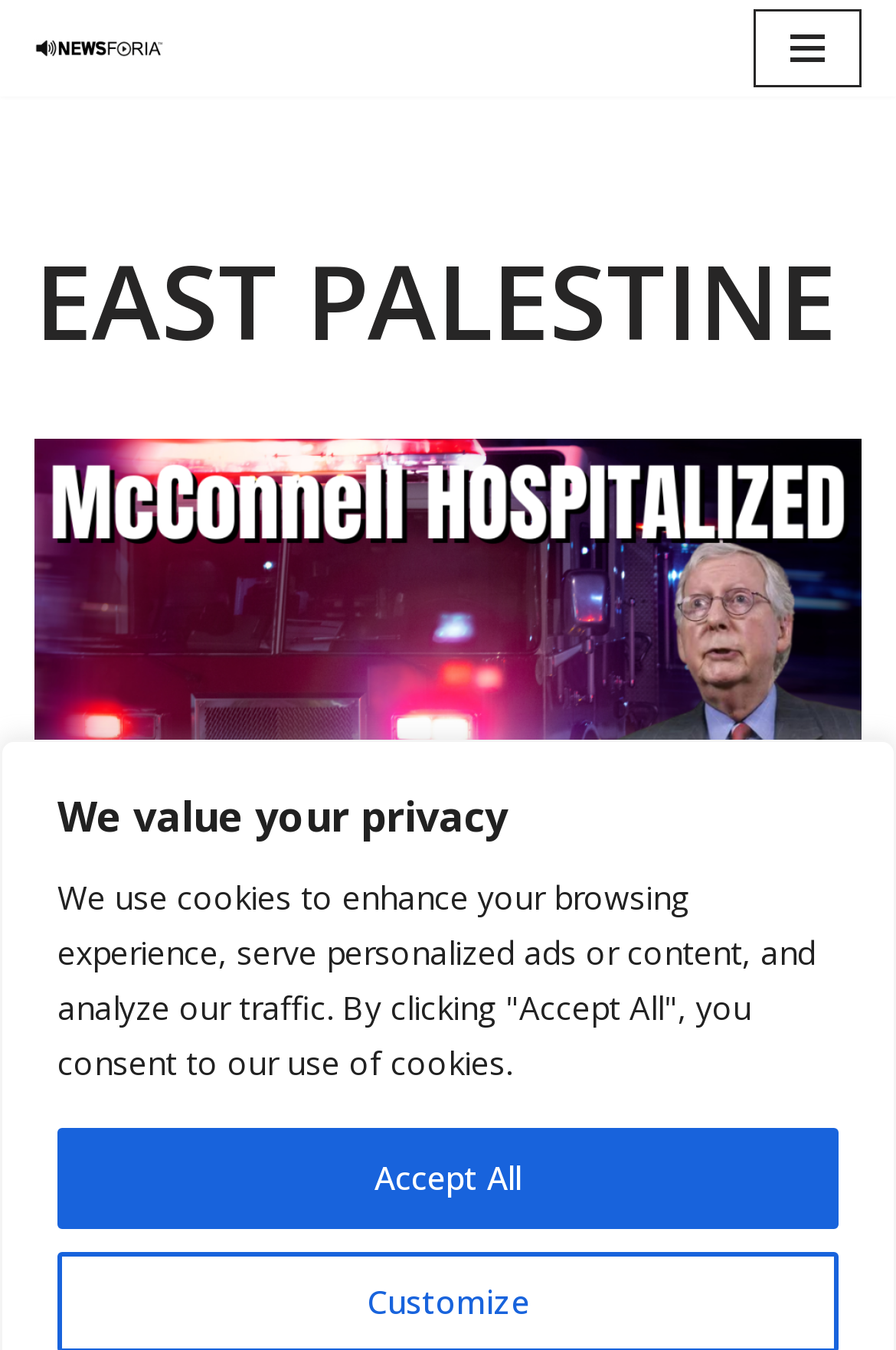Please find the bounding box coordinates (top-left x, top-left y, bottom-right x, bottom-right y) in the screenshot for the UI element described as follows: title="The Mufti"

None